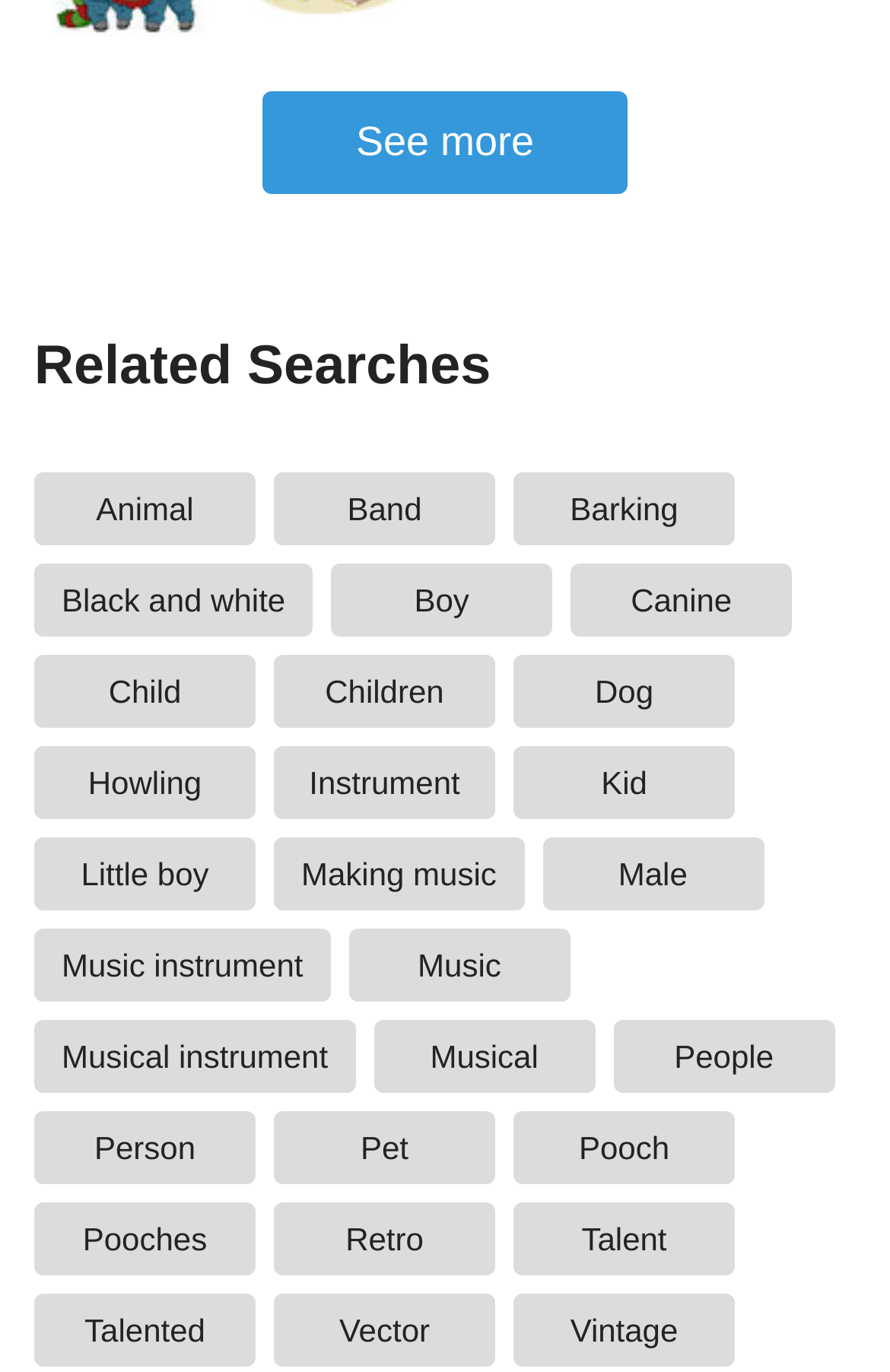Can you find the bounding box coordinates for the element to click on to achieve the instruction: "Search for Animal"?

[0.038, 0.345, 0.287, 0.398]